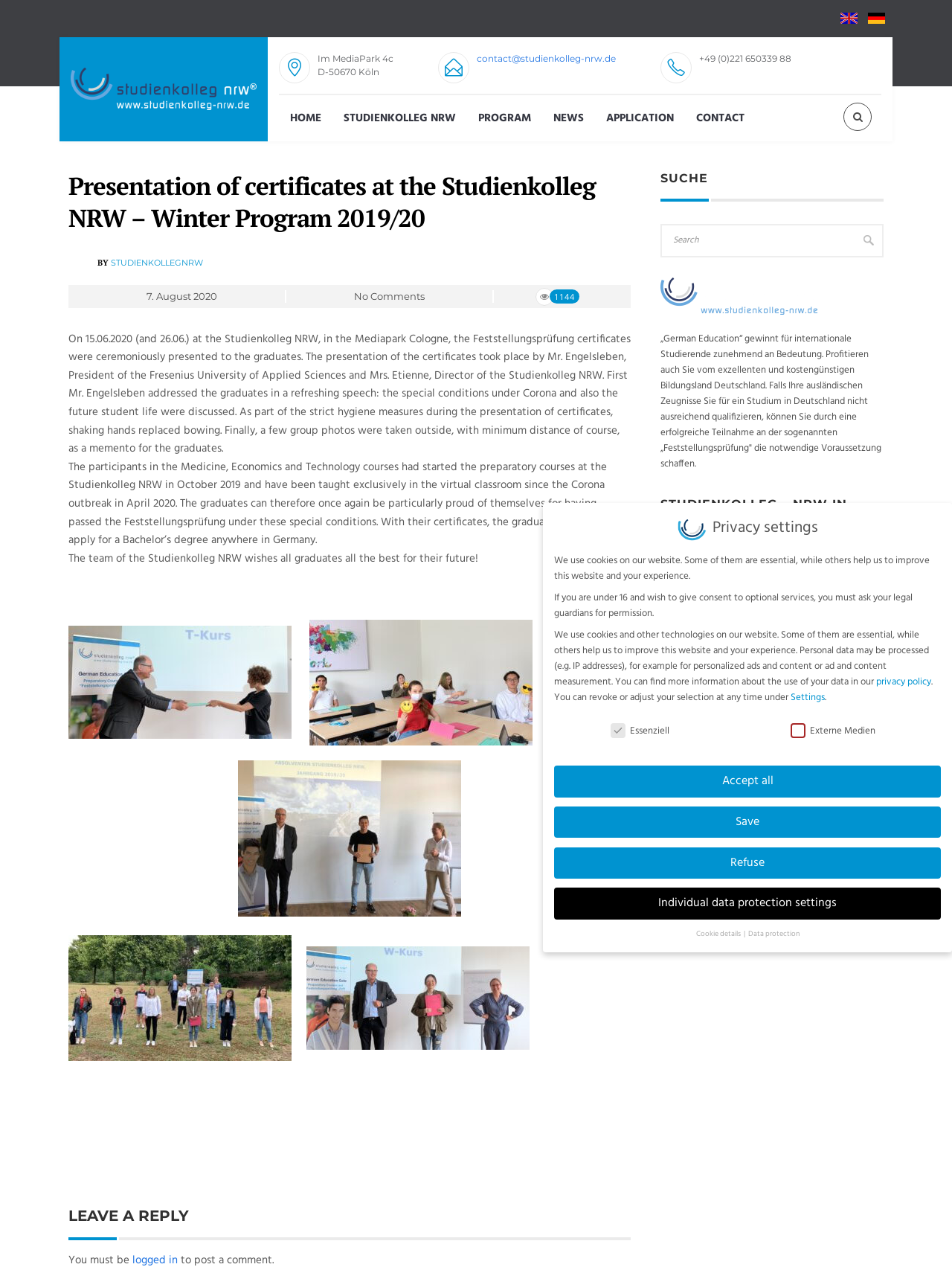Extract the primary heading text from the webpage.

Presentation of certificates at the Studienkolleg NRW – Winter Program 2019/20